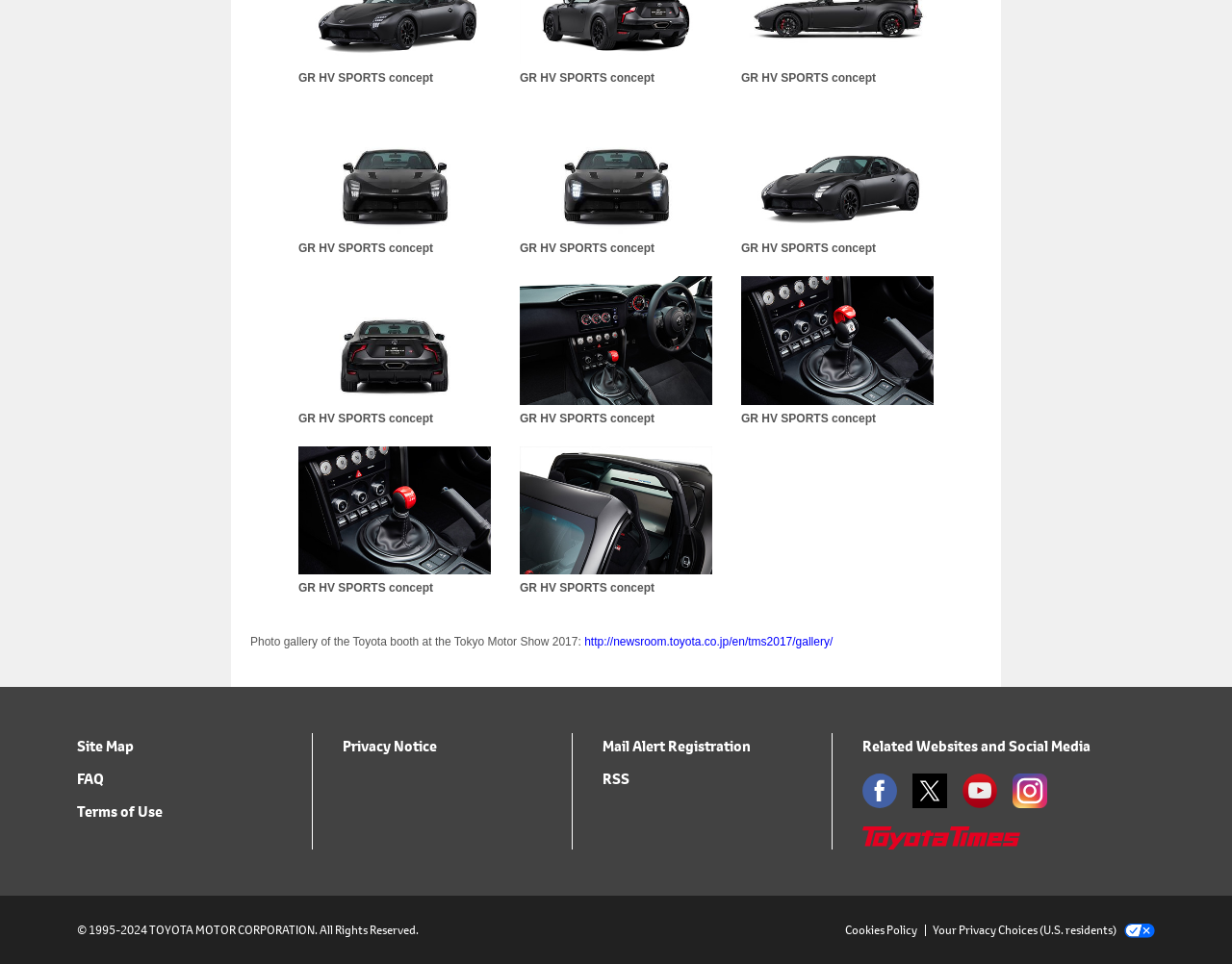Using the description: "Related Websites and Social Media", identify the bounding box of the corresponding UI element in the screenshot.

[0.7, 0.764, 0.885, 0.785]